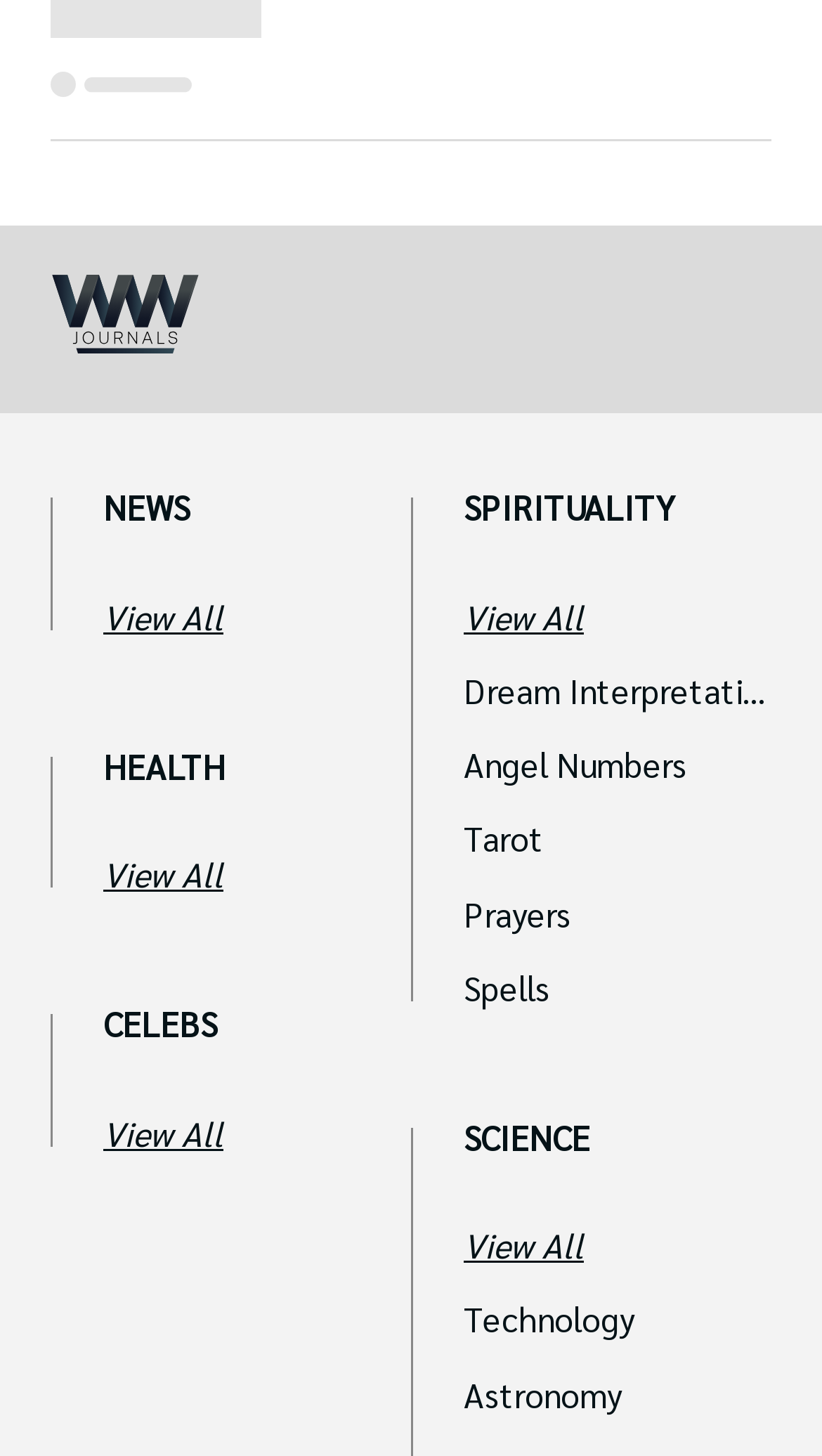Provide a thorough and detailed response to the question by examining the image: 
Is there a category related to famous people on this website?

By analyzing the links on the webpage, I found that there is a category called CELEBS, which is likely related to famous people.